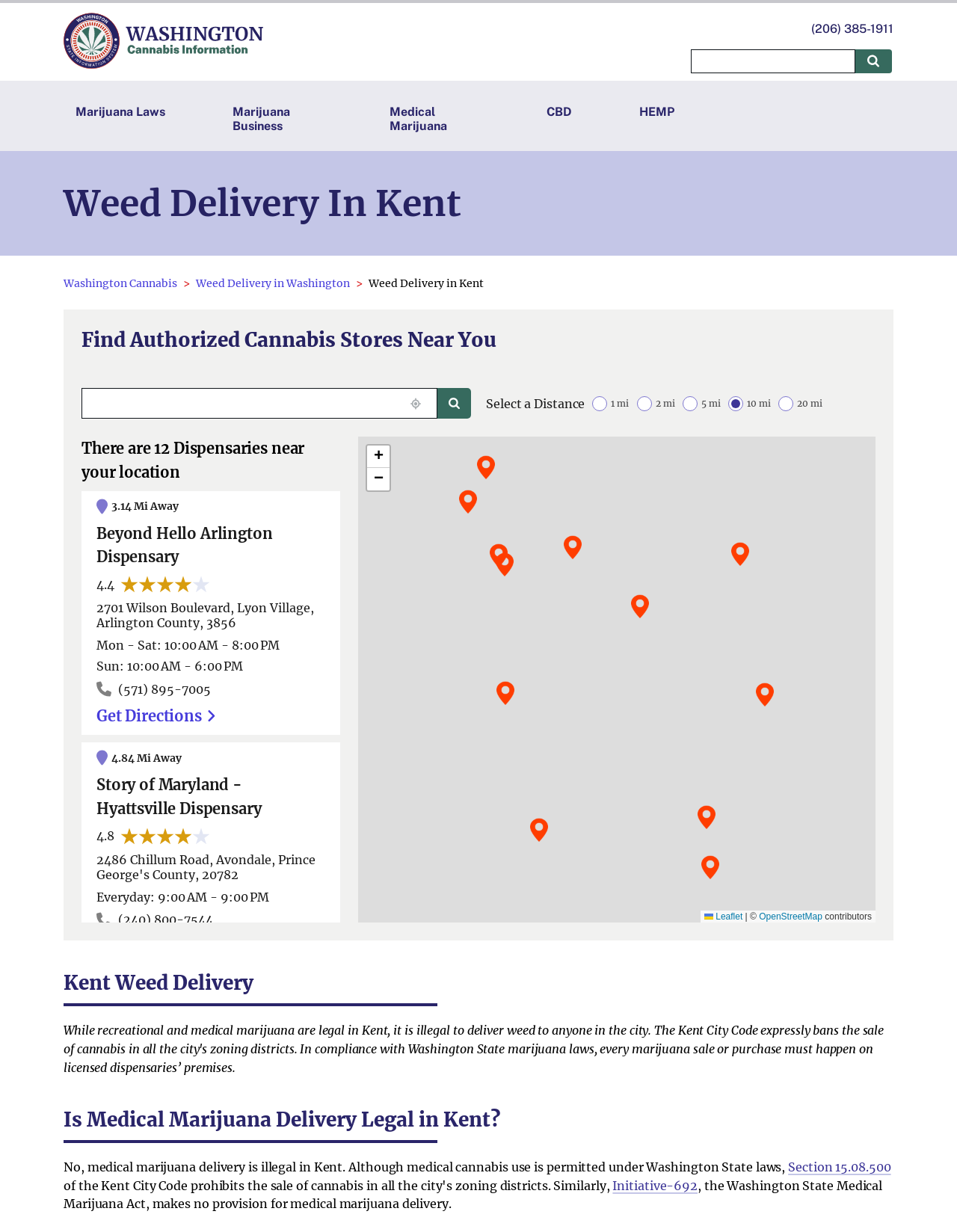Provide the bounding box coordinates for the UI element described in this sentence: "CBD". The coordinates should be four float values between 0 and 1, i.e., [left, top, right, bottom].

[0.559, 0.08, 0.61, 0.113]